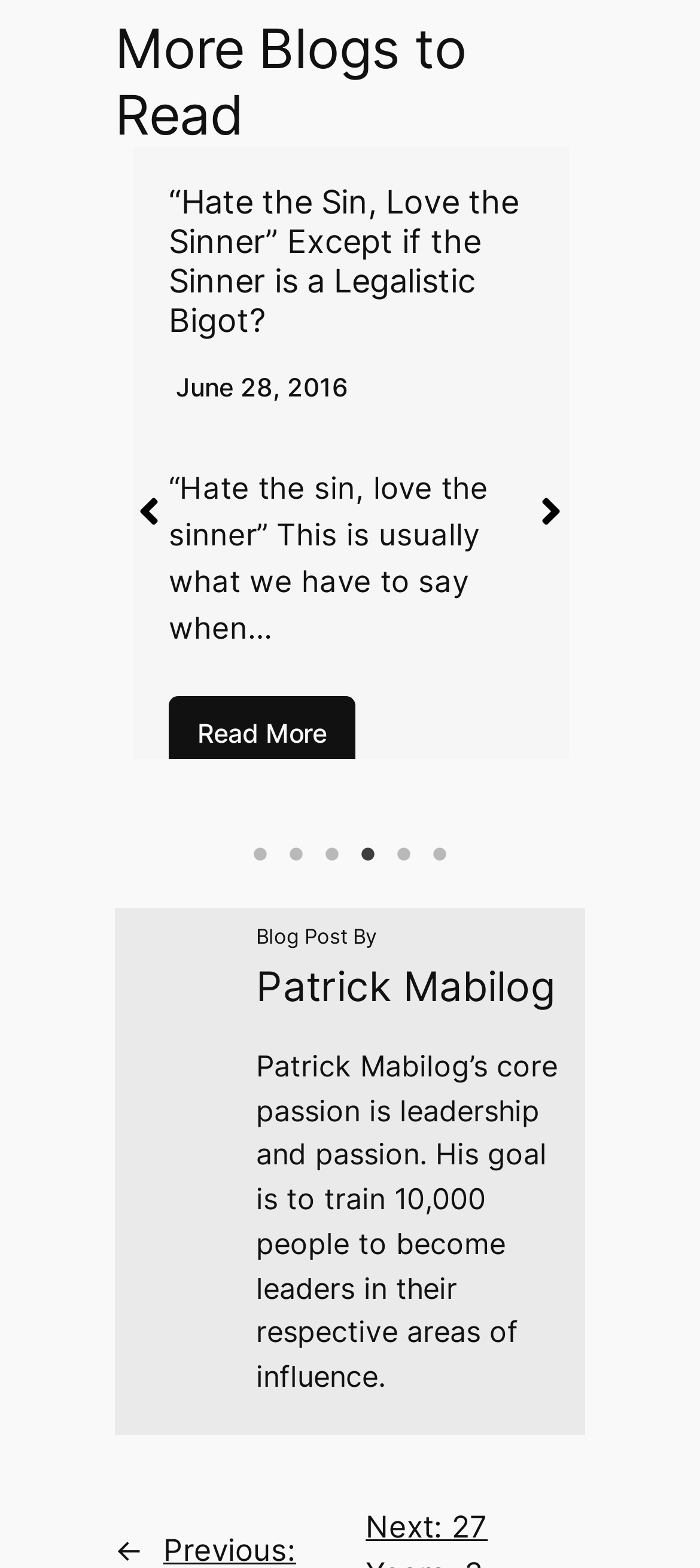Find the bounding box coordinates of the clickable element required to execute the following instruction: "Click the Previous button". Provide the coordinates as four float numbers between 0 and 1, i.e., [left, top, right, bottom].

[0.164, 0.304, 0.261, 0.348]